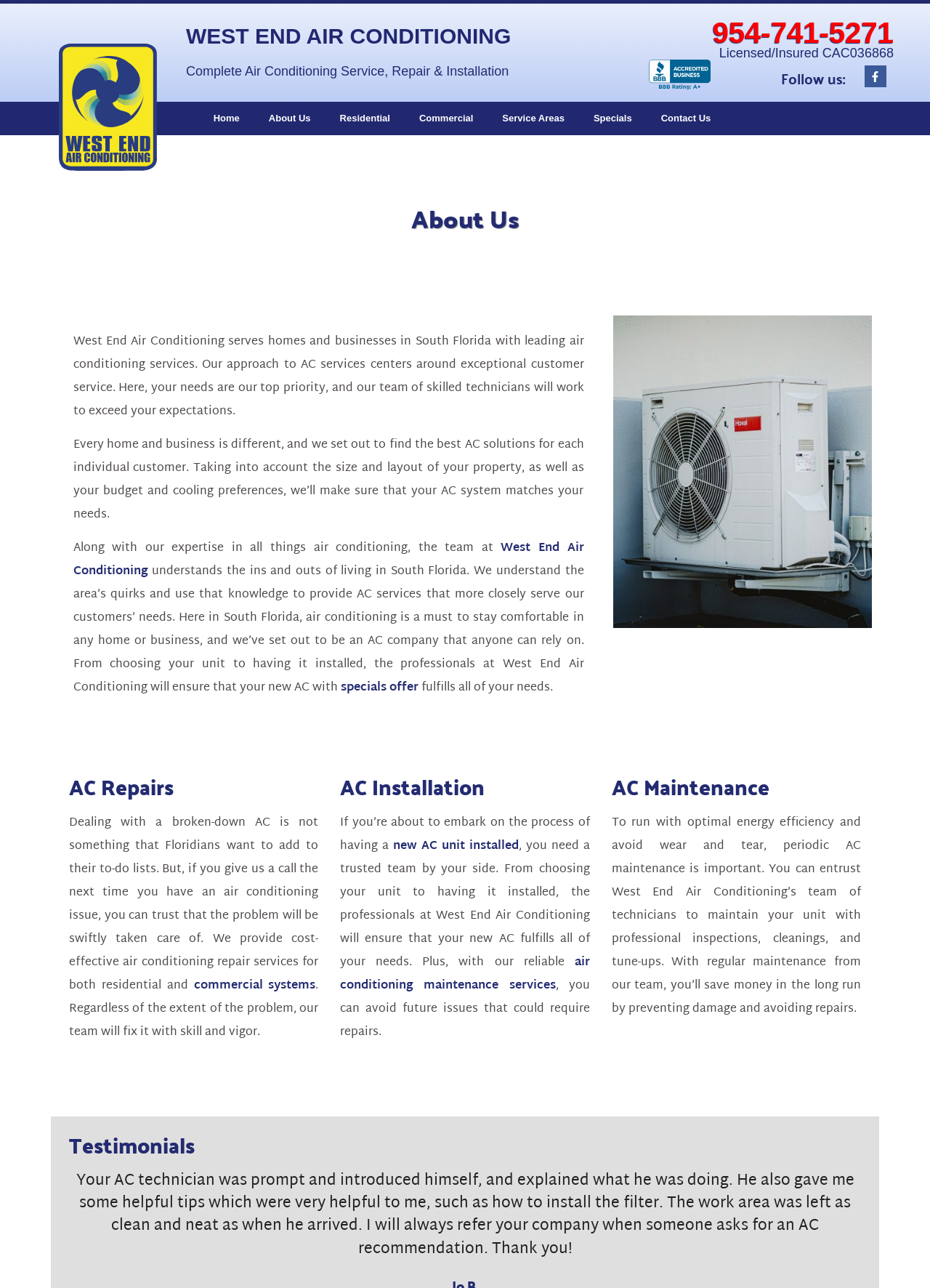Determine the bounding box coordinates of the UI element described by: "954-741-5271".

[0.766, 0.013, 0.961, 0.038]